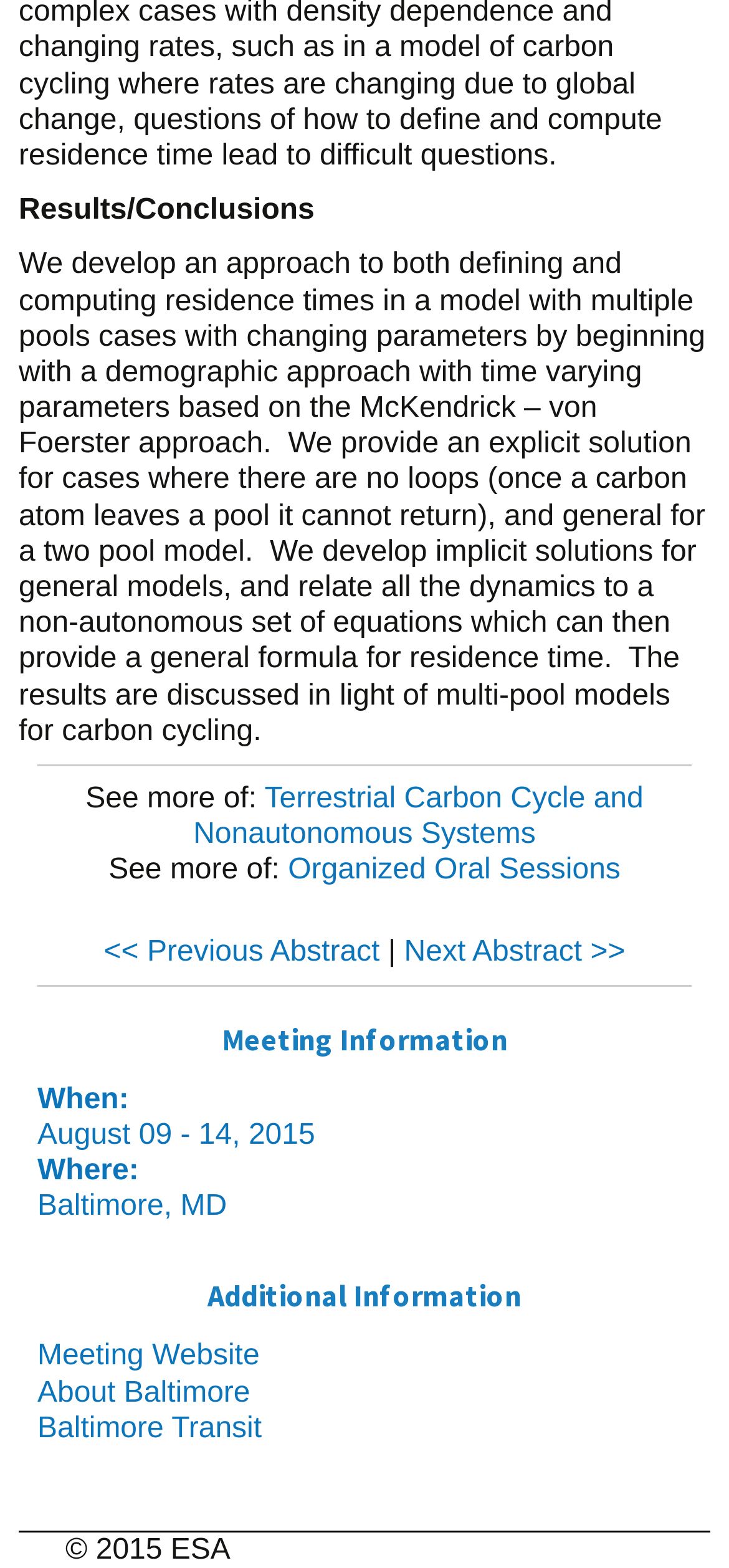Identify the bounding box of the UI element that matches this description: "Baltimore Transit".

[0.051, 0.9, 0.359, 0.92]